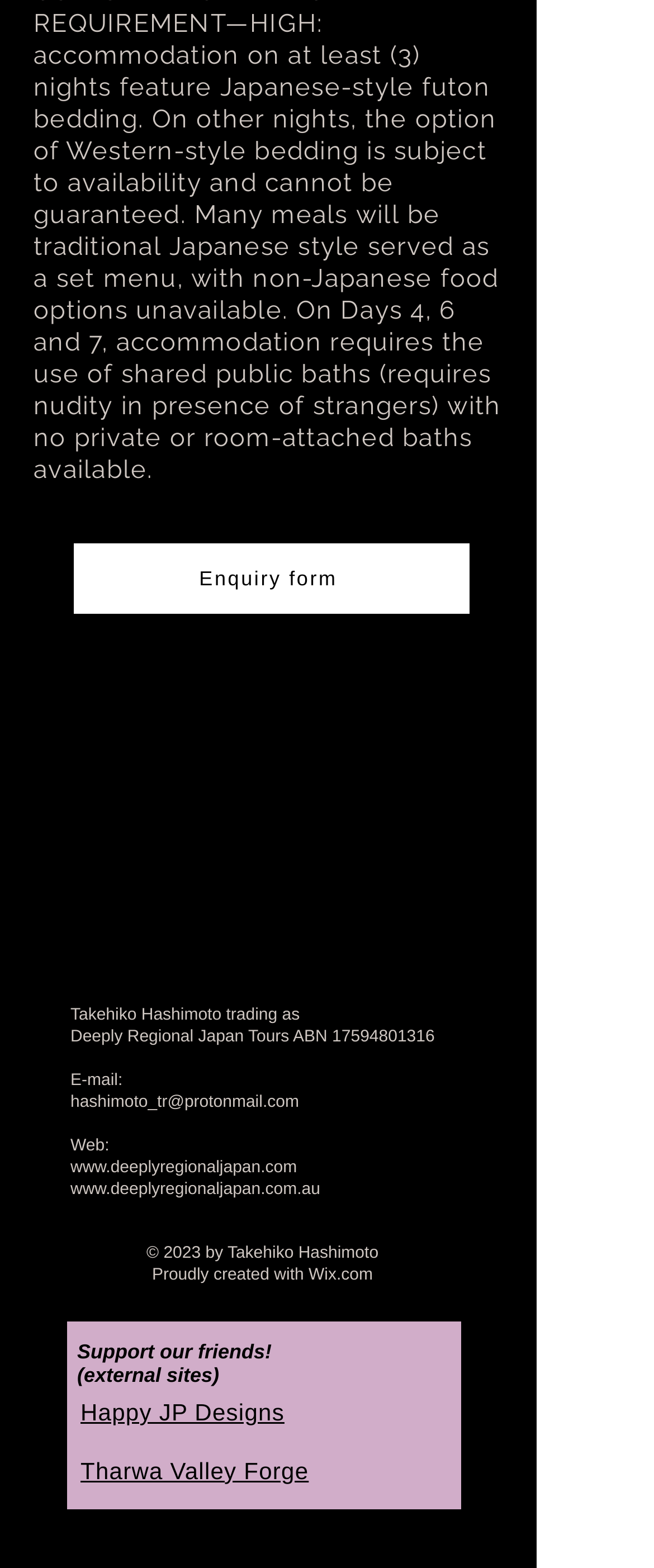Please determine the bounding box coordinates of the clickable area required to carry out the following instruction: "Check out Happy JP Designs". The coordinates must be four float numbers between 0 and 1, represented as [left, top, right, bottom].

[0.123, 0.892, 0.435, 0.909]